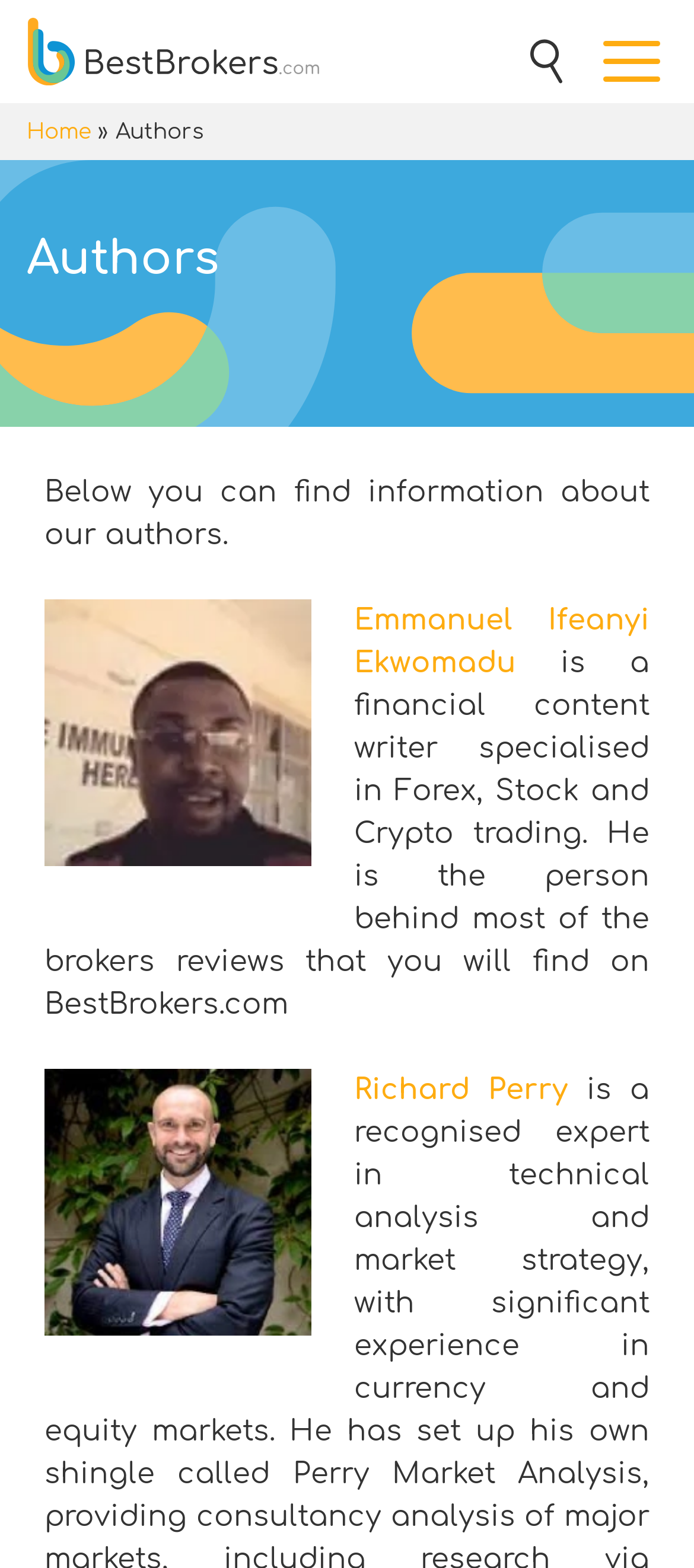Deliver a detailed narrative of the webpage's visual and textual elements.

The webpage is about authors at BestBrokers.com, with a focus on providing information about their experience. At the top left of the page, there is a link with an accompanying image. Below this, there are two buttons, one at the top right and another at the top center. 

The main navigation menu is located at the top left, consisting of a "Home" link, followed by a "»" symbol, and then the "Authors" tab, which is currently selected. 

The main content of the page is headed by a large "Authors" title, which spans almost the entire width of the page. Below this title, there is a brief introduction stating that the page provides information about the authors. 

The page features two author profiles. The first profile is of Emmanuel Ifeanyi Ekwomadu, a financial content writer specialized in Forex, Stock, and Crypto trading. His profile is accompanied by a link to his name. The second profile is of Richard Perry, with a link to his name as well. The profiles are positioned below each other, with the first one taking up more space than the second.